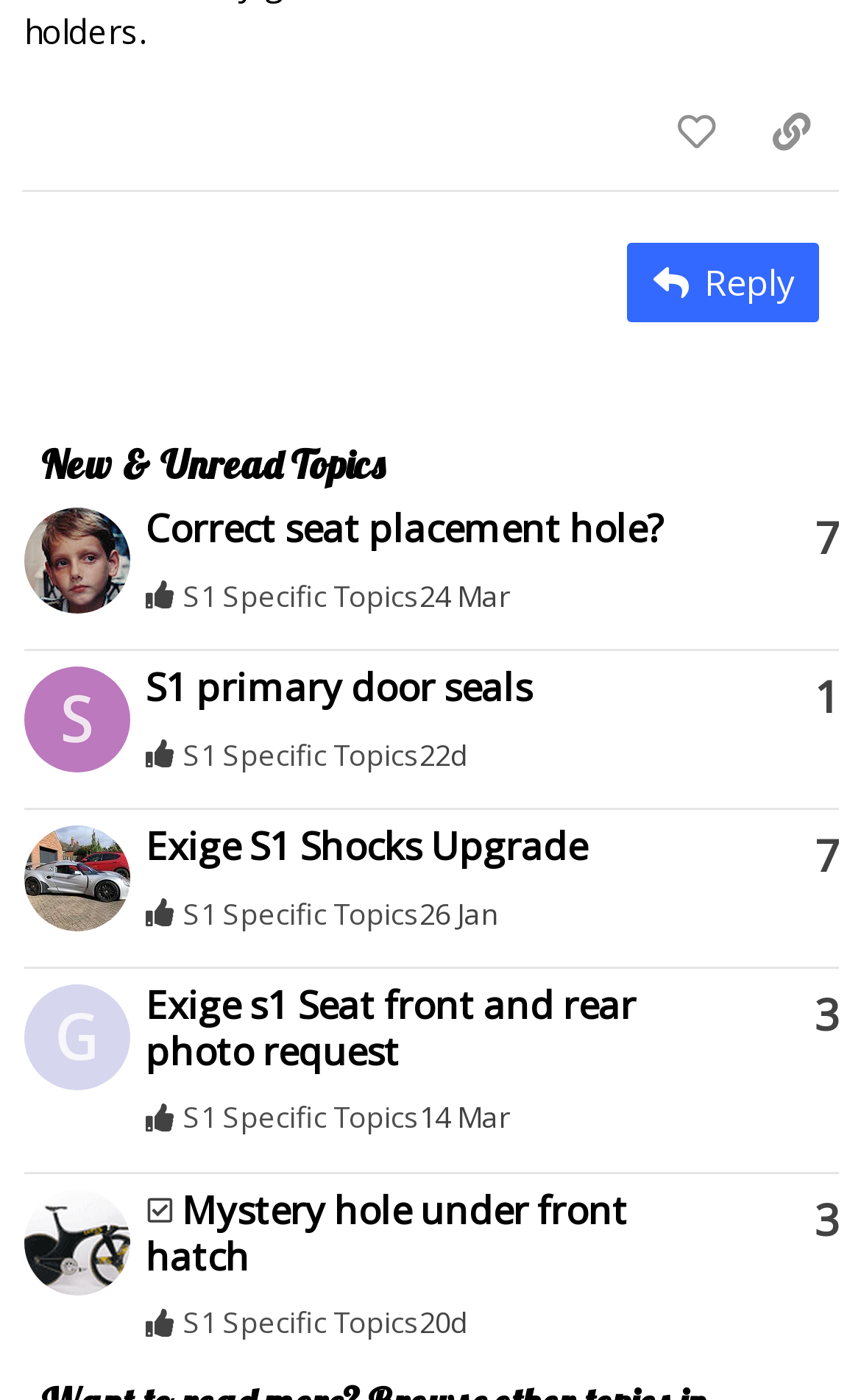Respond concisely with one word or phrase to the following query:
What is the purpose of the 'Reply' button?

To respond to a post